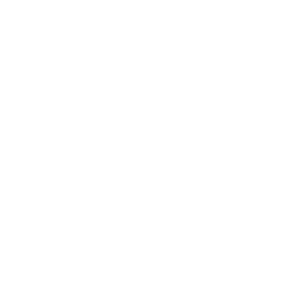Please analyze the image and give a detailed answer to the question:
What does the icon symbolize?

The caption explains that the icon 'effectively symbolizes literature, reading, and knowledge', which are themes often associated with bookstores and literary communities.